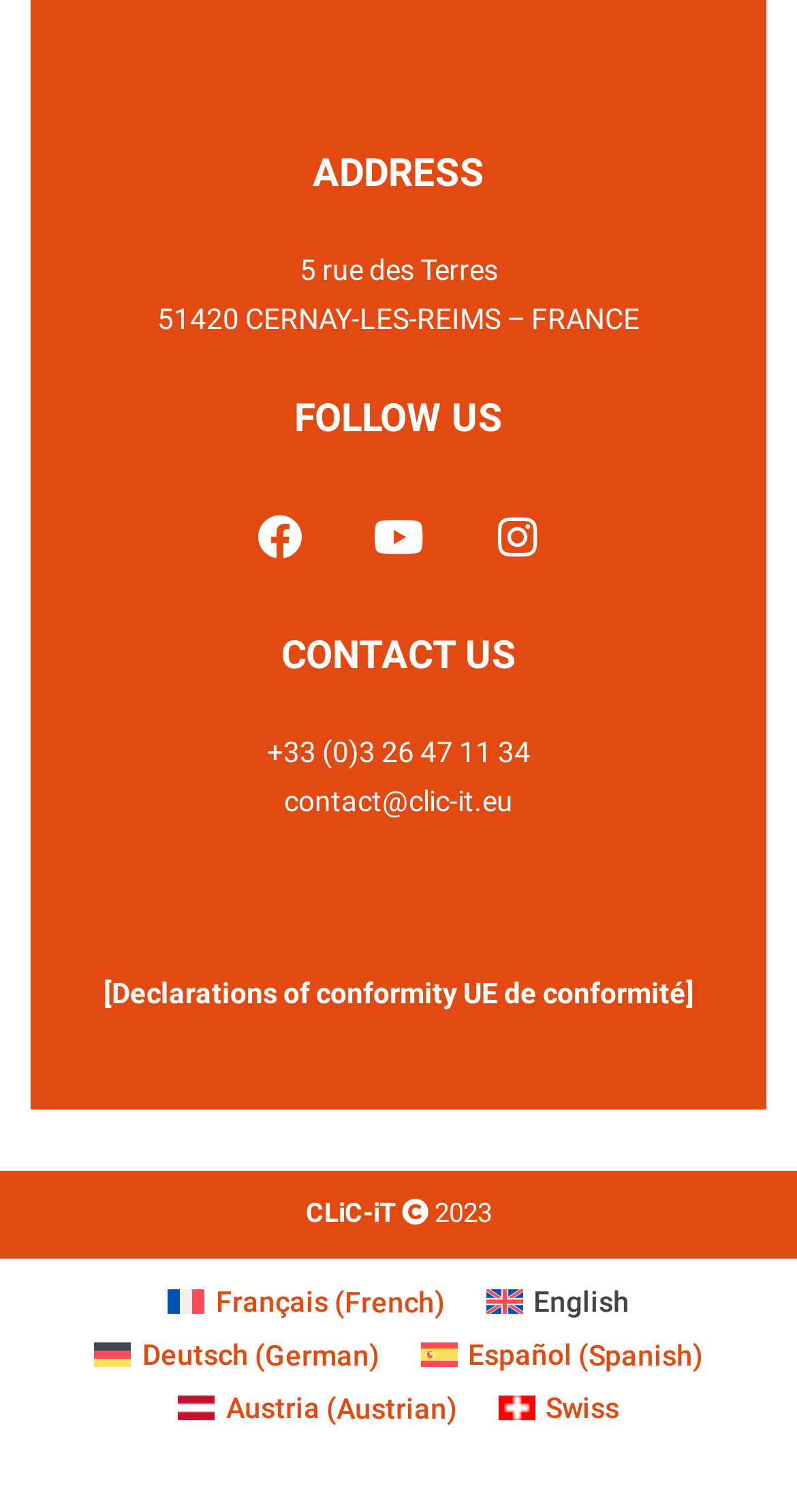Highlight the bounding box coordinates of the element you need to click to perform the following instruction: "Follow us on Facebook."

[0.295, 0.325, 0.408, 0.385]